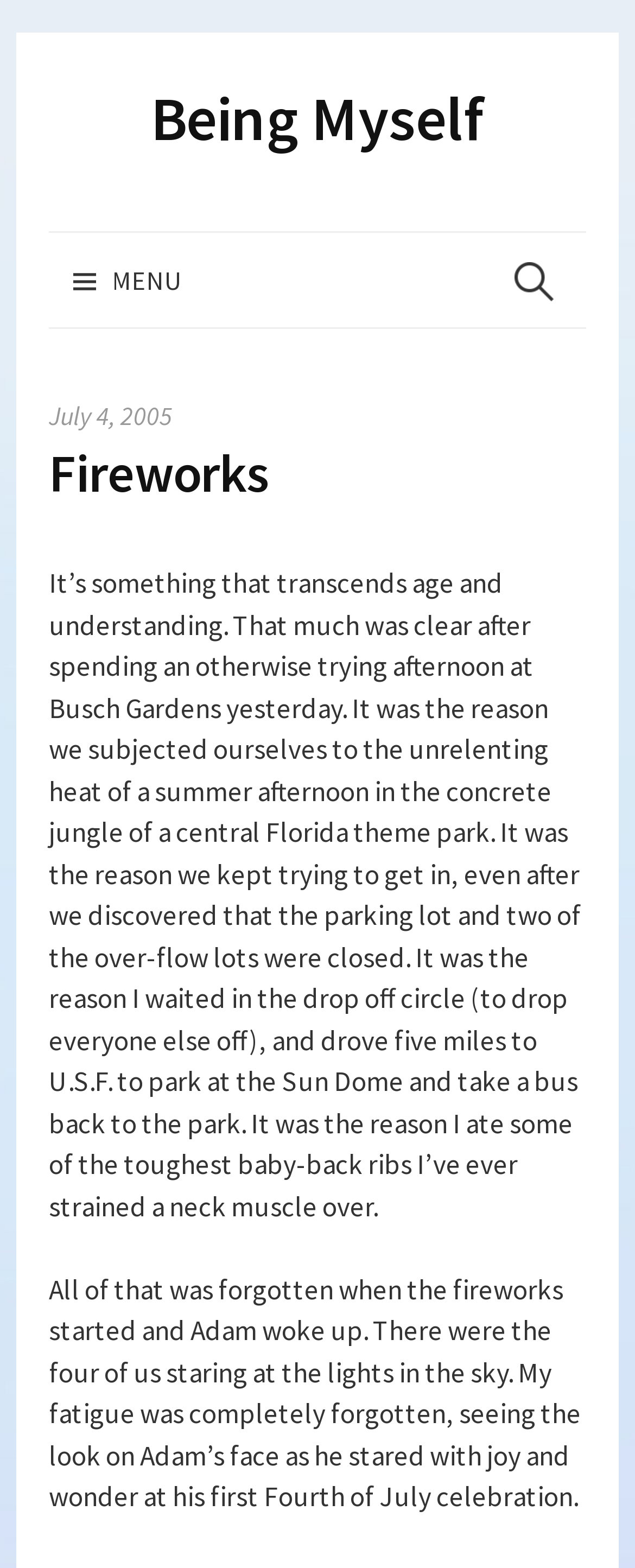What did the author eat?
Please answer the question with a detailed response using the information from the screenshot.

I found the answer by reading the text in the StaticText element with bounding box coordinates [0.077, 0.361, 0.915, 0.781], which mentions 'I ate some of the toughest baby-back ribs I’ve ever strained a neck muscle over'.